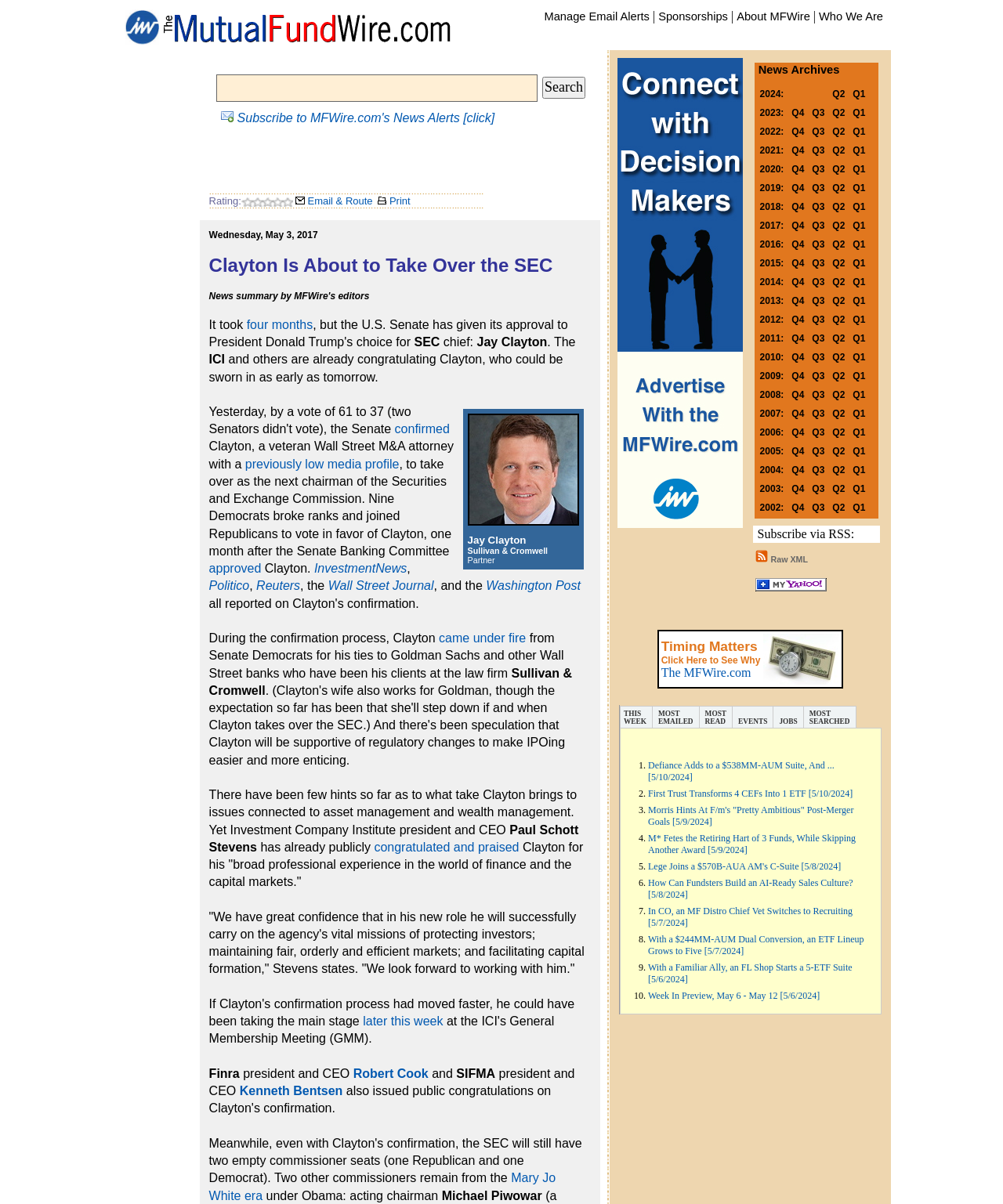Find and specify the bounding box coordinates that correspond to the clickable region for the instruction: "Read more about Clayton's confirmation".

[0.208, 0.38, 0.45, 0.463]